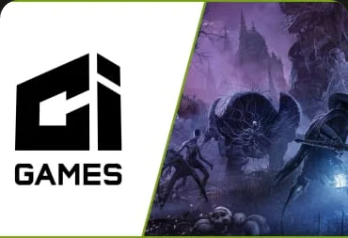What is the purpose of the juxtaposition of the logo and game environment?
Using the image, give a concise answer in the form of a single word or short phrase.

Reflects CI Games' branding